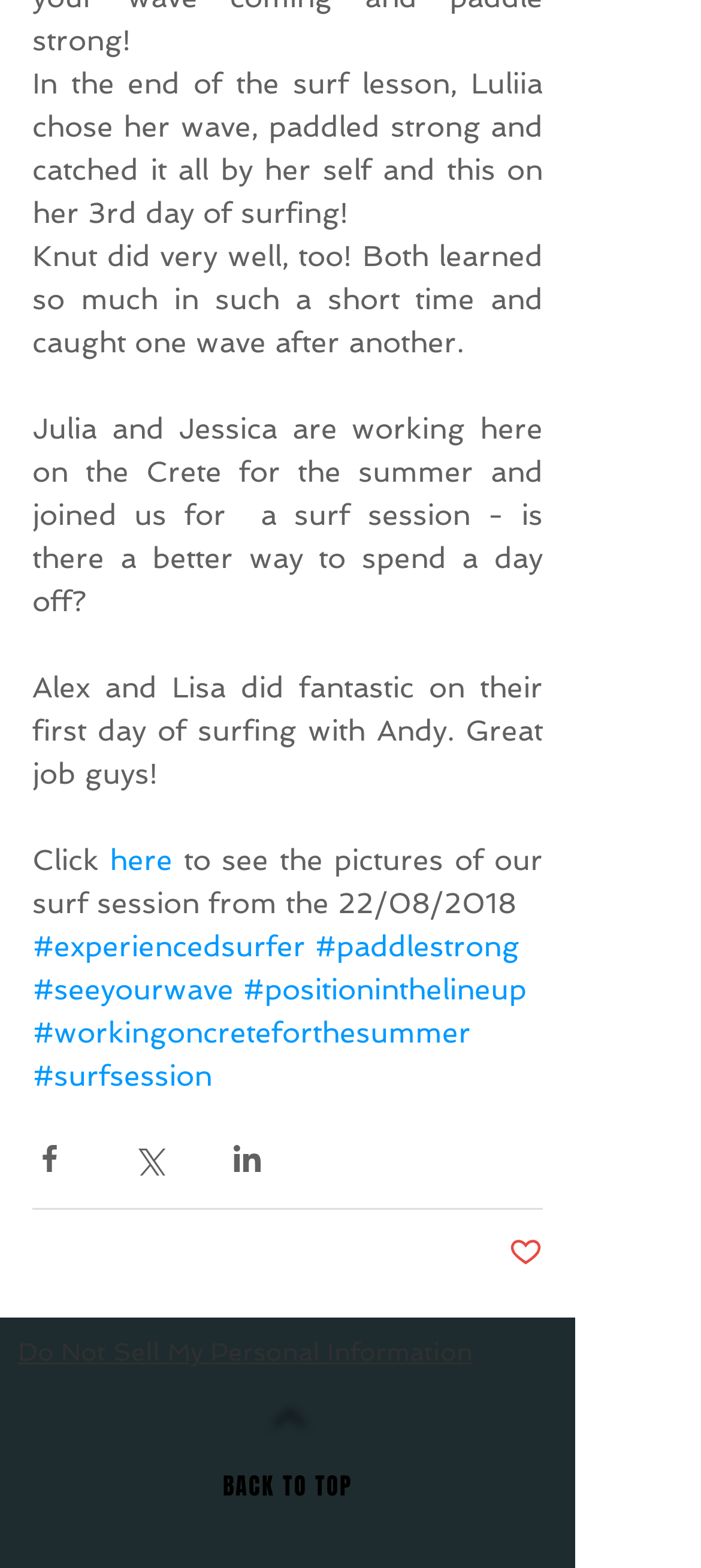Answer with a single word or phrase: 
What is Luliia doing in the surf lesson?

catching a wave